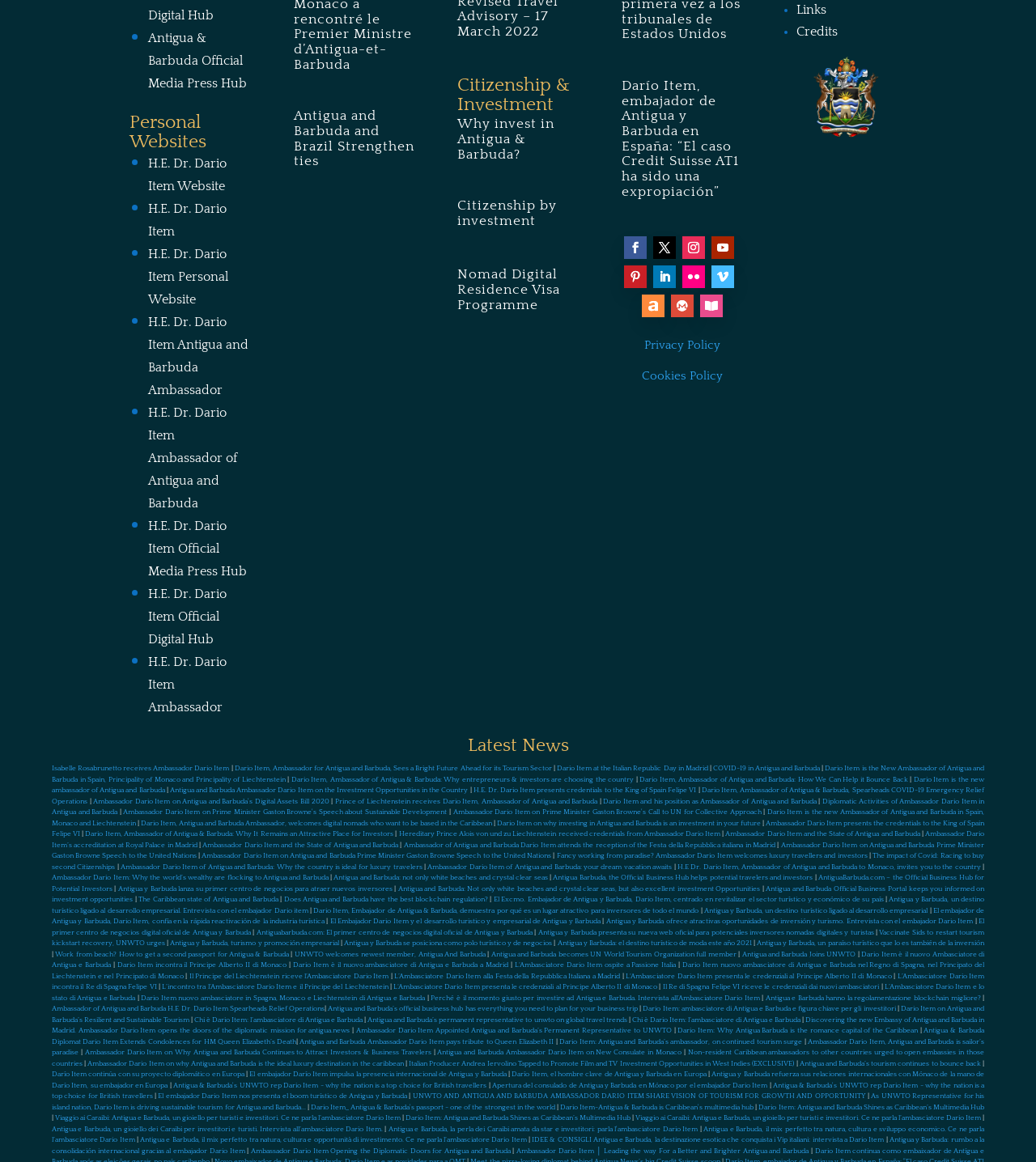Extract the bounding box coordinates for the described element: "Citizenship by investment". The coordinates should be represented as four float numbers between 0 and 1: [left, top, right, bottom].

[0.441, 0.171, 0.538, 0.196]